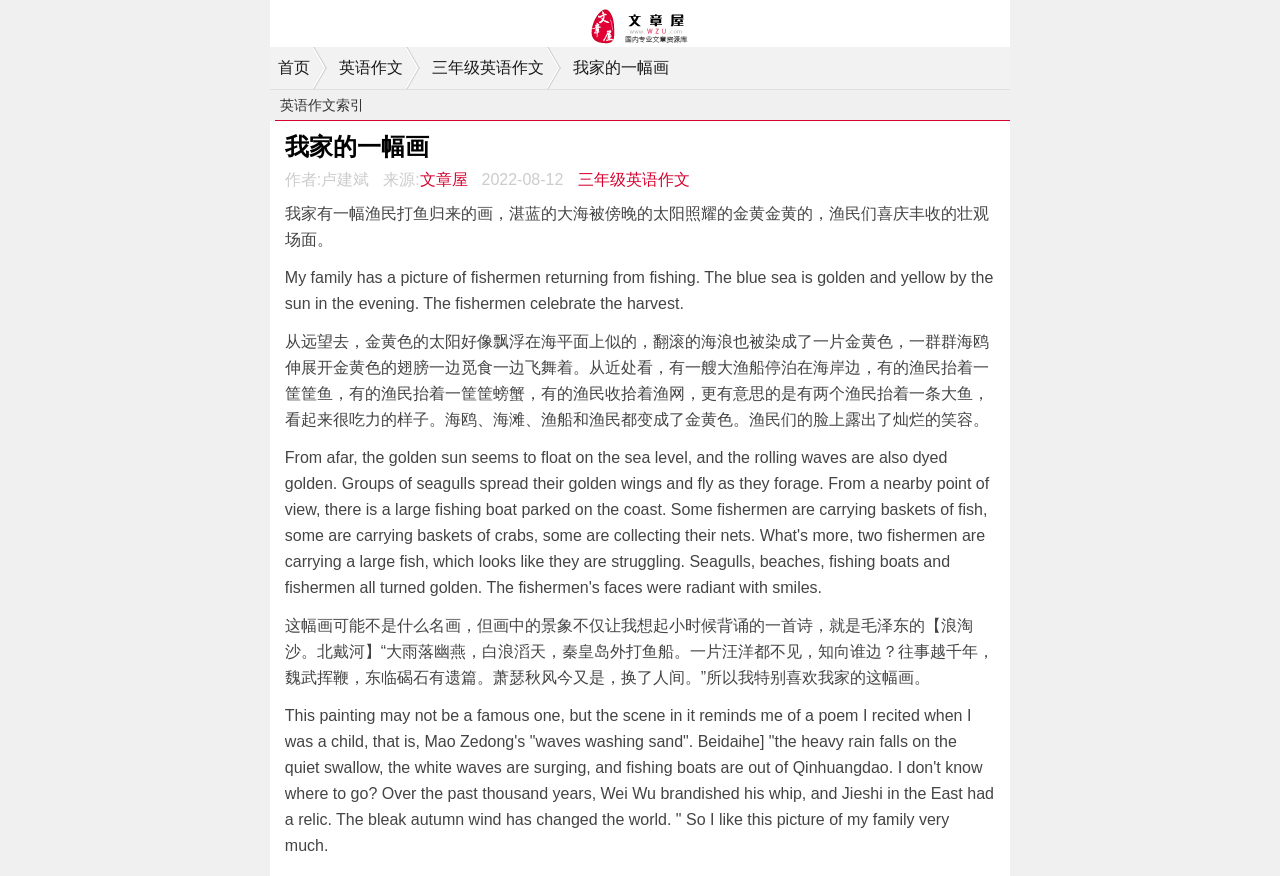Give an extensive and precise description of the webpage.

This webpage appears to be an article about a family's painting, specifically a picture of fishermen returning from fishing. At the top of the page, there is an image taking up about a quarter of the screen, likely the painting being described. Below the image, there are several links to other pages, including the homepage, English essays, and third-grade English essays.

The main content of the page is divided into several sections. The first section has a heading "我家的一幅画" (My Family's Painting) and a brief description of the painting in both Chinese and English. The description mentions the blue sea, golden and yellow colors, and the fishermen celebrating their harvest.

The next section is a longer passage describing the painting in more detail. It describes the sun, sea, and fishermen, as well as the colors and atmosphere of the scene. The passage is written in both Chinese and English.

Following this, there is another section that discusses the significance of the painting to the author. The author mentions that the painting reminds them of a poem they recited as a child, "waves washing sand" by Mao Zedong. The author expresses their fondness for the painting and its nostalgic value.

Throughout the page, there are several static text elements, including the author's name, the source of the article, and the date it was published. There are also links to related articles and categories, such as third-grade English essays.